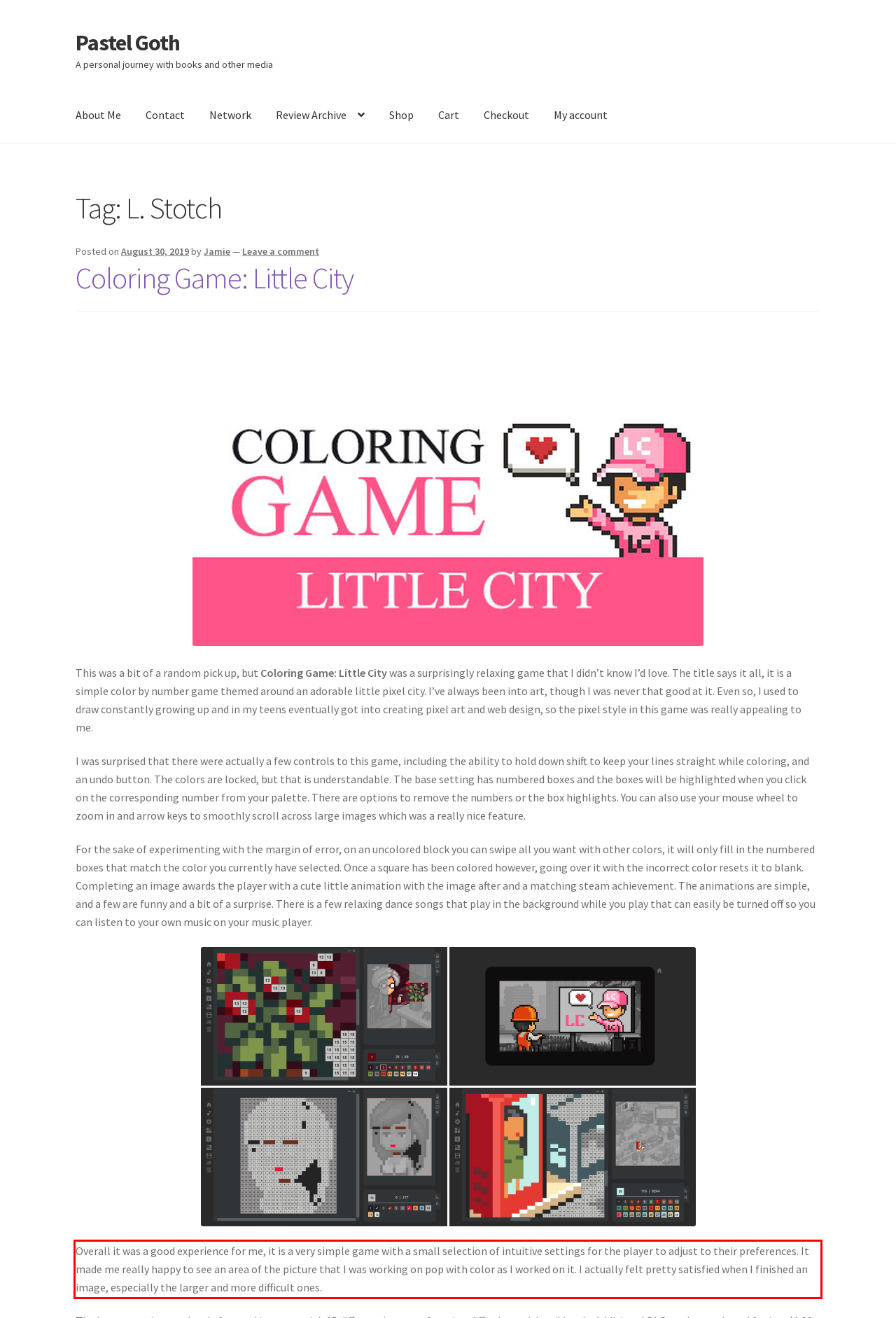Given a screenshot of a webpage containing a red rectangle bounding box, extract and provide the text content found within the red bounding box.

Overall it was a good experience for me, it is a very simple game with a small selection of intuitive settings for the player to adjust to their preferences. It made me really happy to see an area of the picture that I was working on pop with color as I worked on it. I actually felt pretty satisfied when I finished an image, especially the larger and more difficult ones.